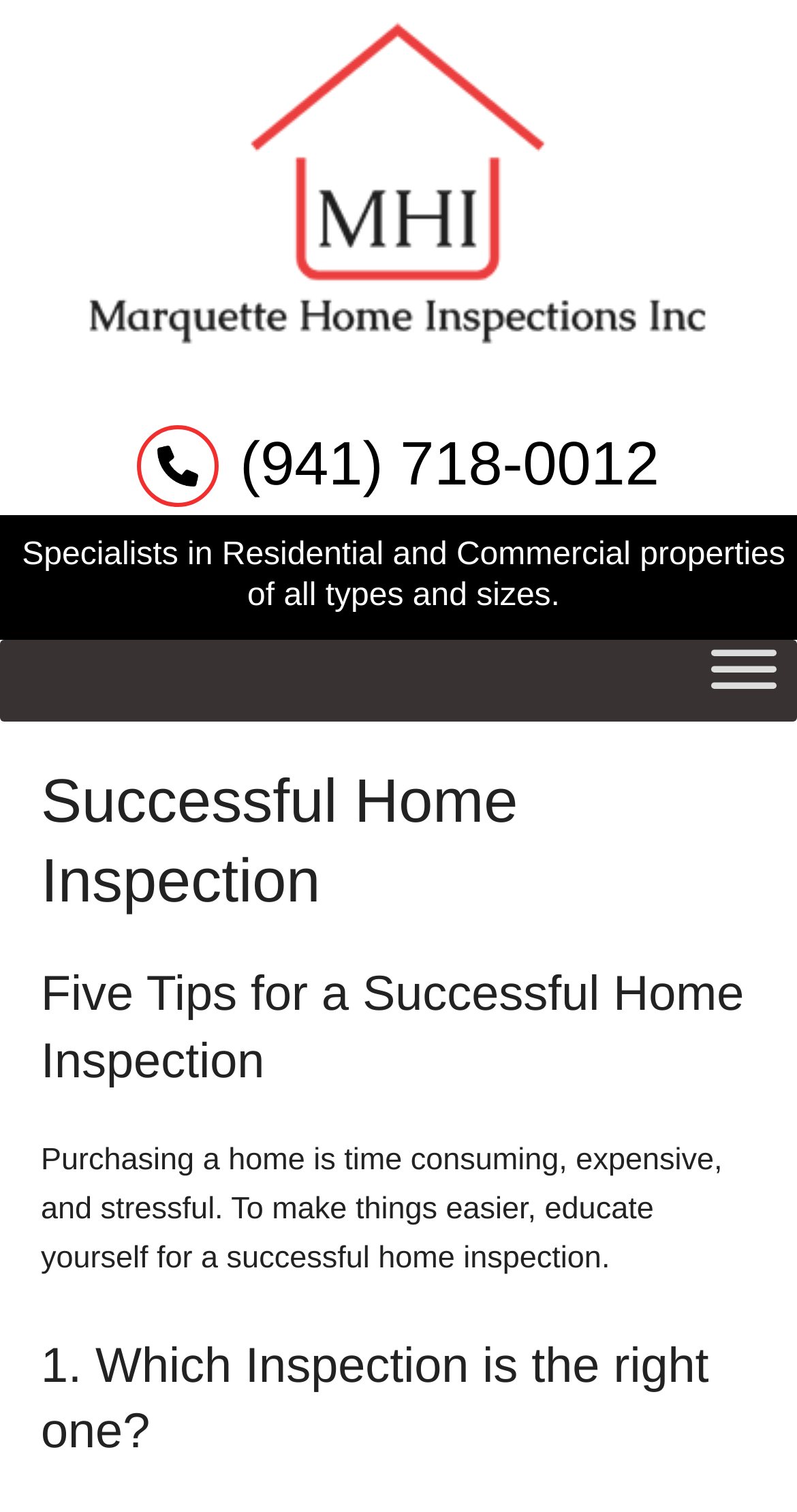Determine the main headline from the webpage and extract its text.

Marquette Home Inspections, Bradenton and Sarasota area.